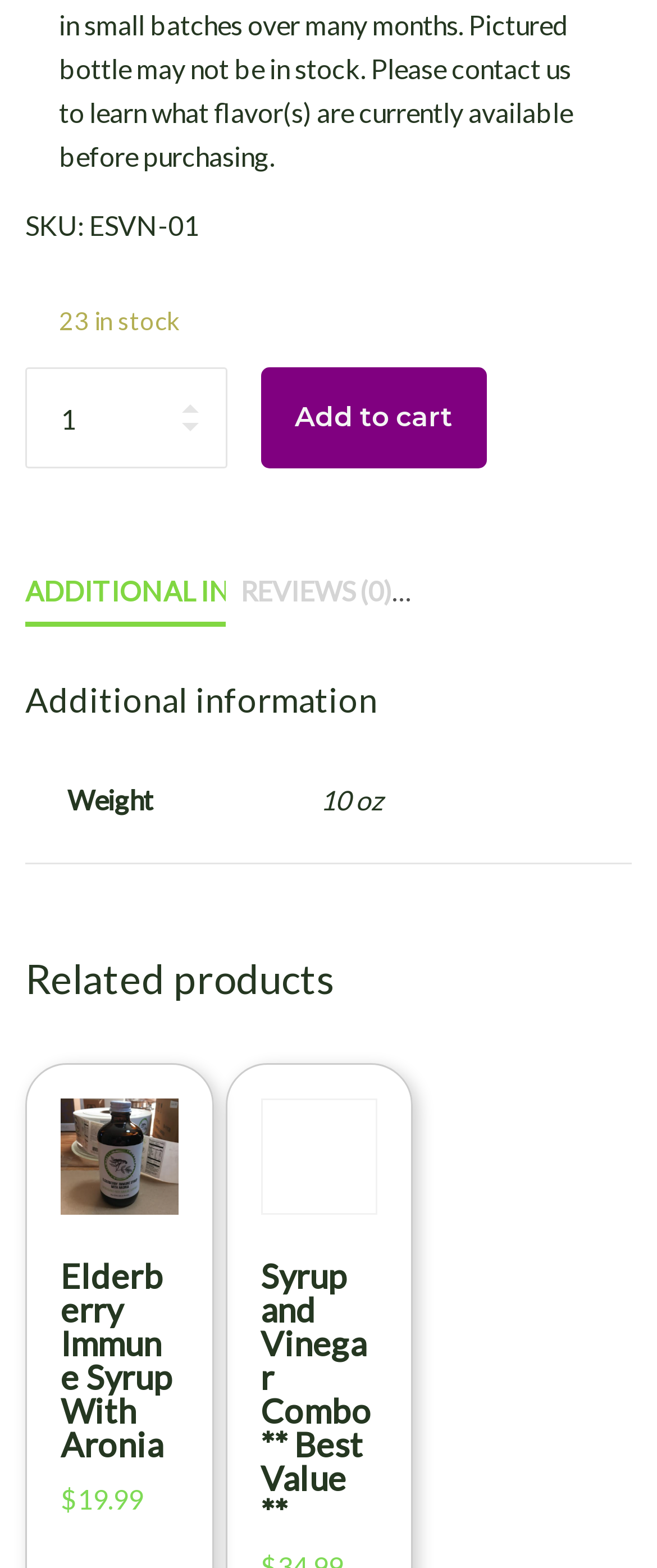What is the name of the related product with a price of $19.99?
Using the information from the image, provide a comprehensive answer to the question.

The related product with a price of $19.99 can be found in the 'Related products' section, where it is listed as 'Elderberry Immune Syrup With Aronia' with a price of $19.99.